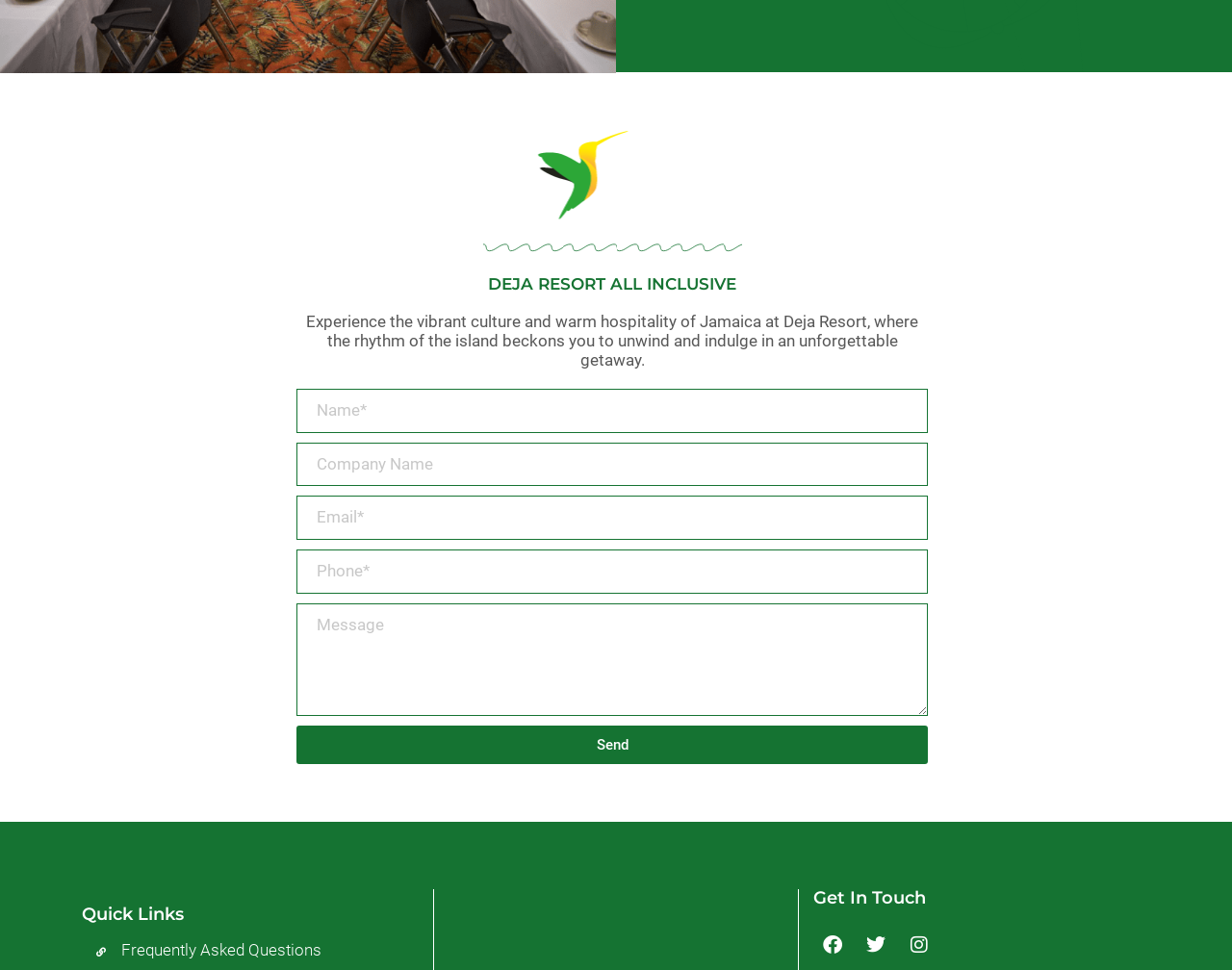Highlight the bounding box coordinates of the region I should click on to meet the following instruction: "Type your message".

[0.241, 0.622, 0.753, 0.738]